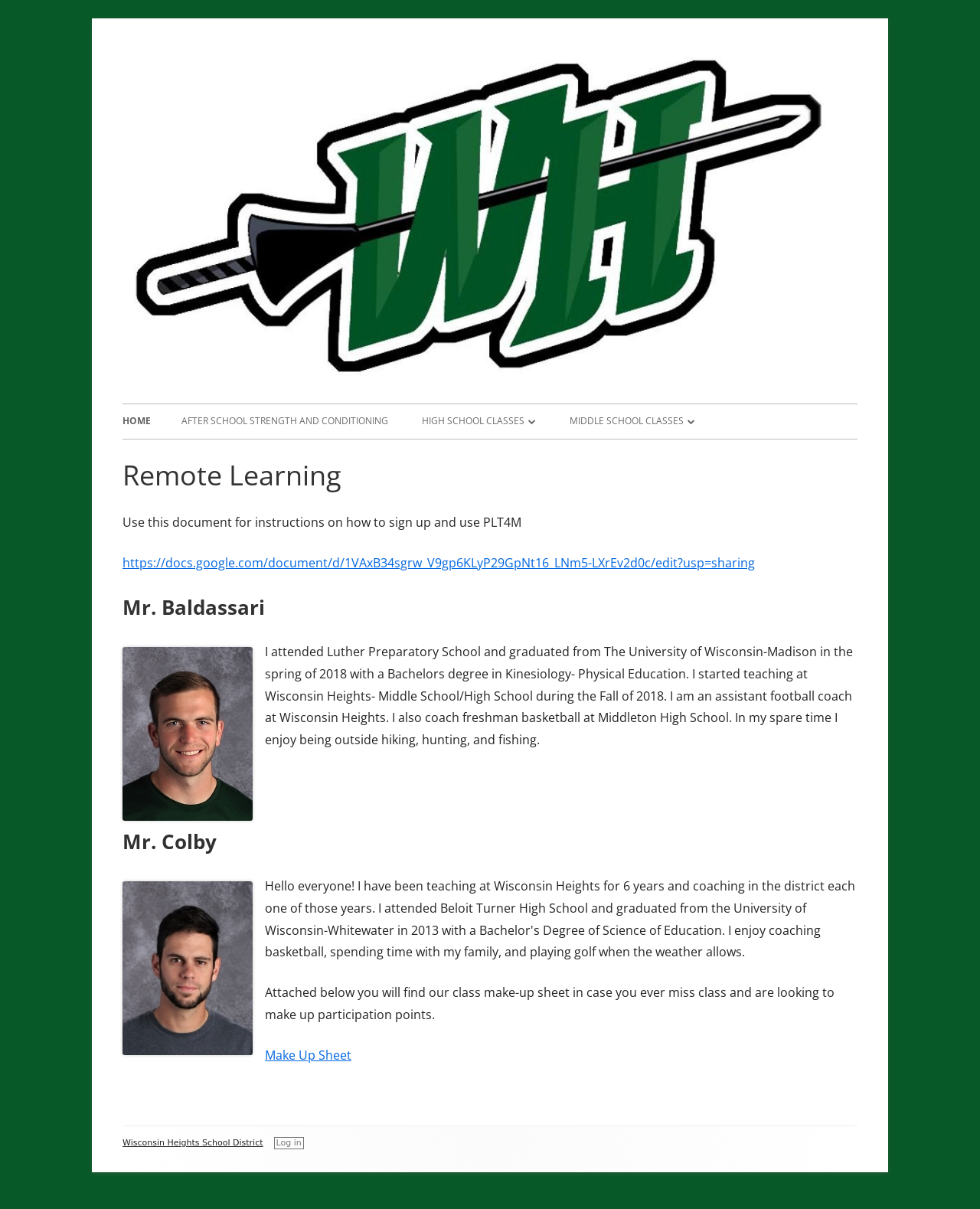Based on the element description, predict the bounding box coordinates (top-left x, top-left y, bottom-right x, bottom-right y) for the UI element in the screenshot: Outdoor Sports

[0.43, 0.496, 0.609, 0.522]